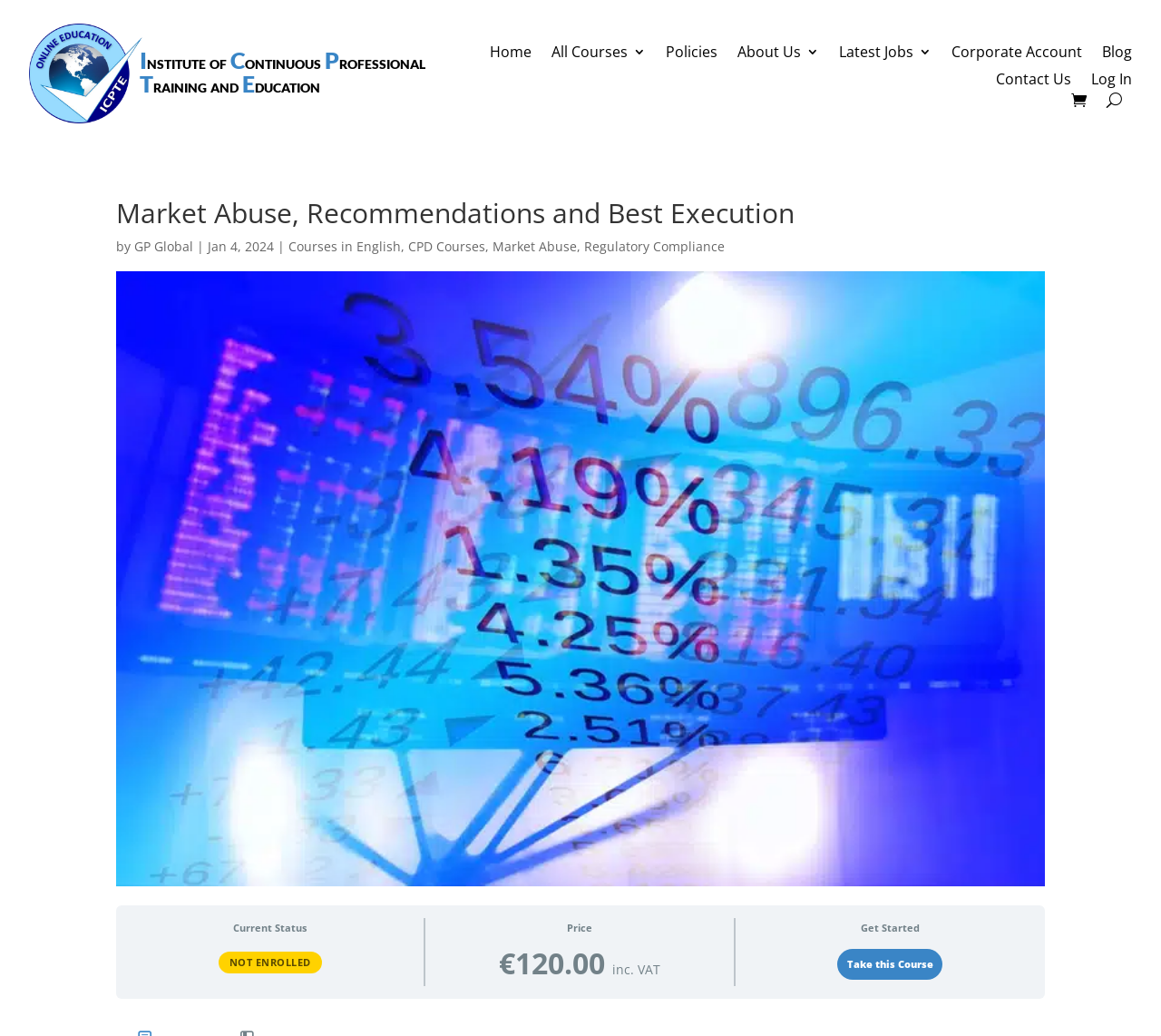Please determine the bounding box coordinates of the element to click in order to execute the following instruction: "Take this Course". The coordinates should be four float numbers between 0 and 1, specified as [left, top, right, bottom].

[0.721, 0.916, 0.812, 0.946]